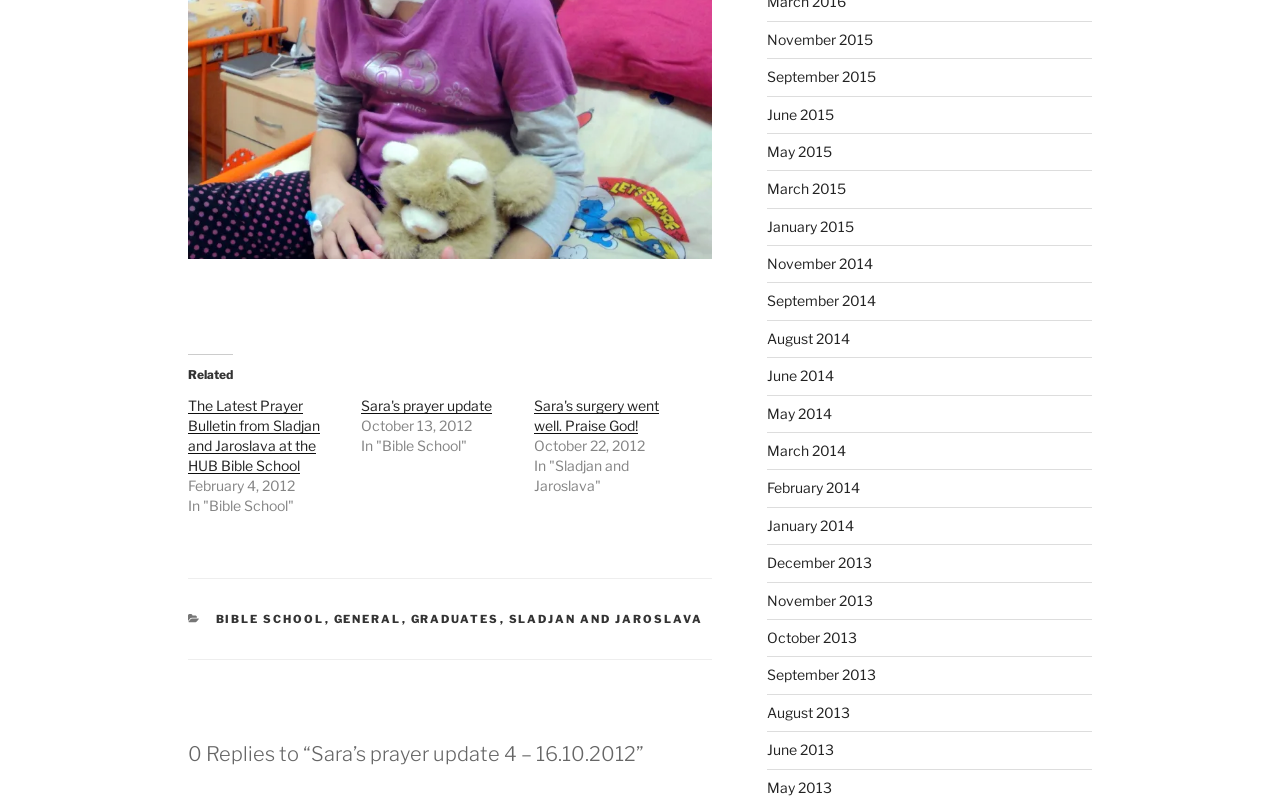Please indicate the bounding box coordinates for the clickable area to complete the following task: "Select a size from the dropdown list". The coordinates should be specified as four float numbers between 0 and 1, i.e., [left, top, right, bottom].

None